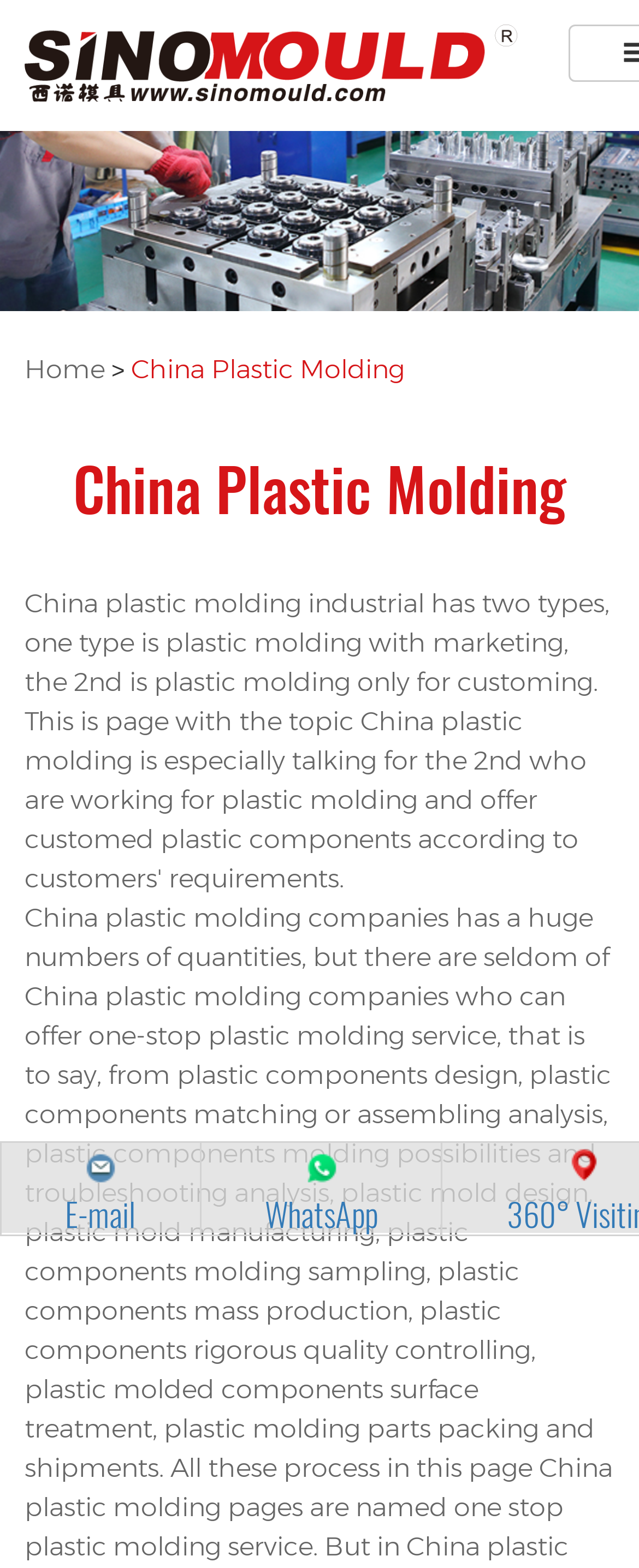Using the element description: "alt="Plastic Mould" title="Plastic Mould"", determine the bounding box coordinates. The coordinates should be in the format [left, top, right, bottom], with values between 0 and 1.

[0.038, 0.021, 0.812, 0.053]